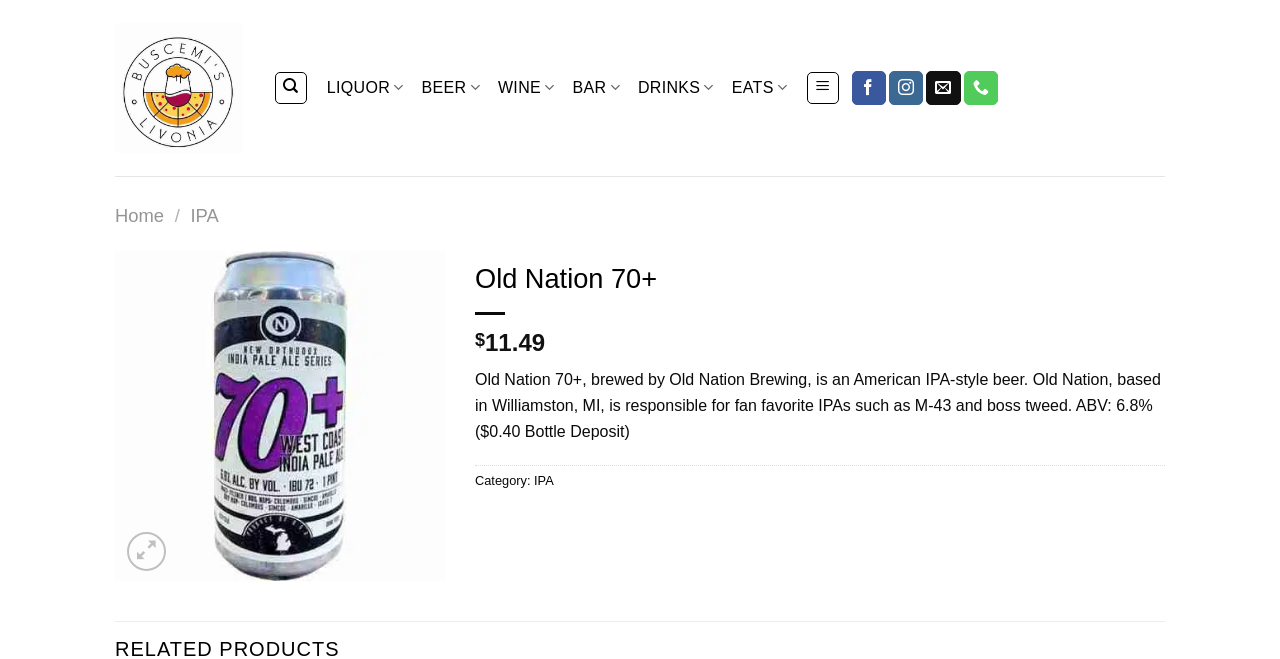Identify the bounding box coordinates for the region to click in order to carry out this instruction: "Follow on Facebook". Provide the coordinates using four float numbers between 0 and 1, formatted as [left, top, right, bottom].

[0.665, 0.108, 0.692, 0.159]